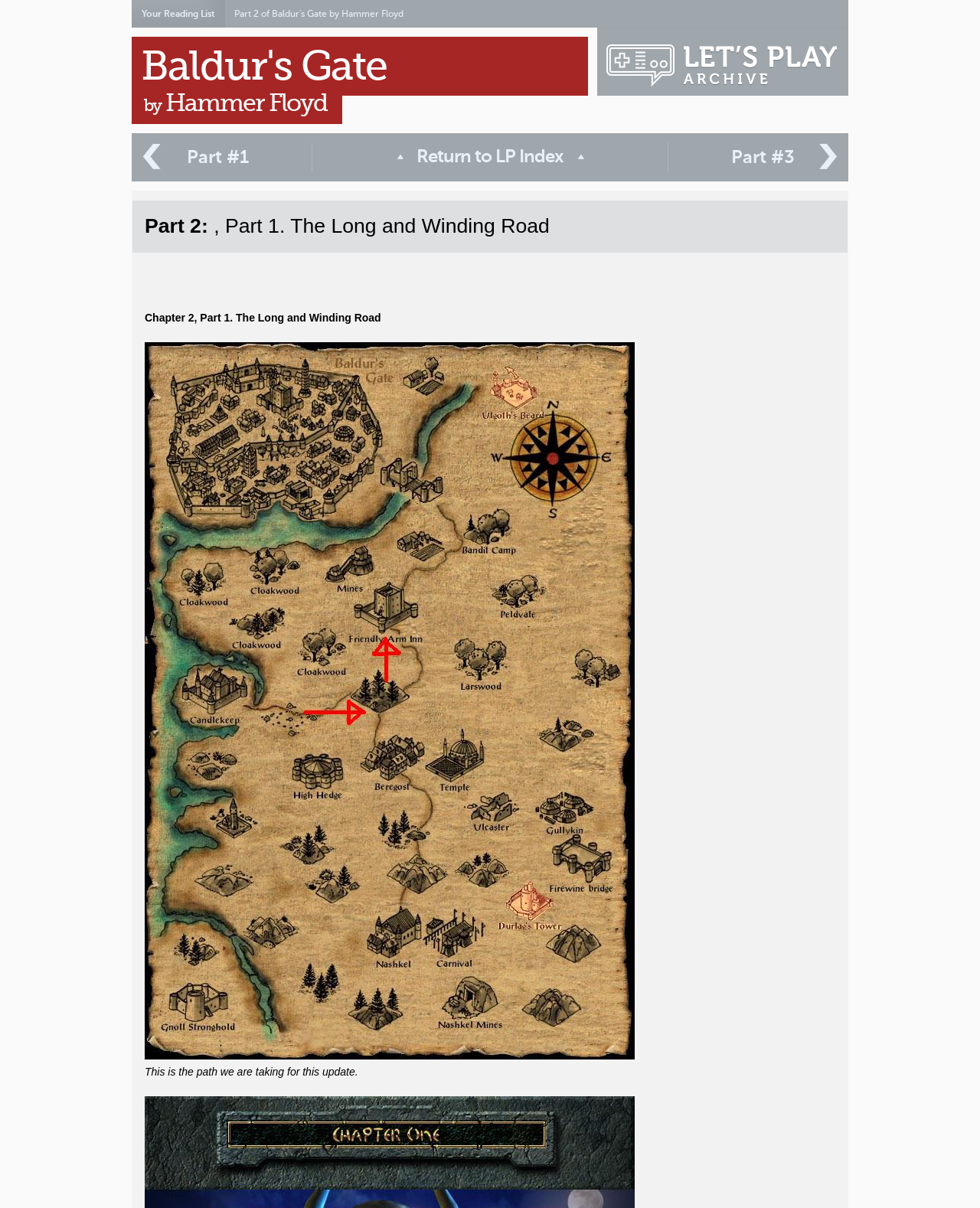Provide a short answer using a single word or phrase for the following question: 
What is the name of the chapter in Part 2?

Chapter 2